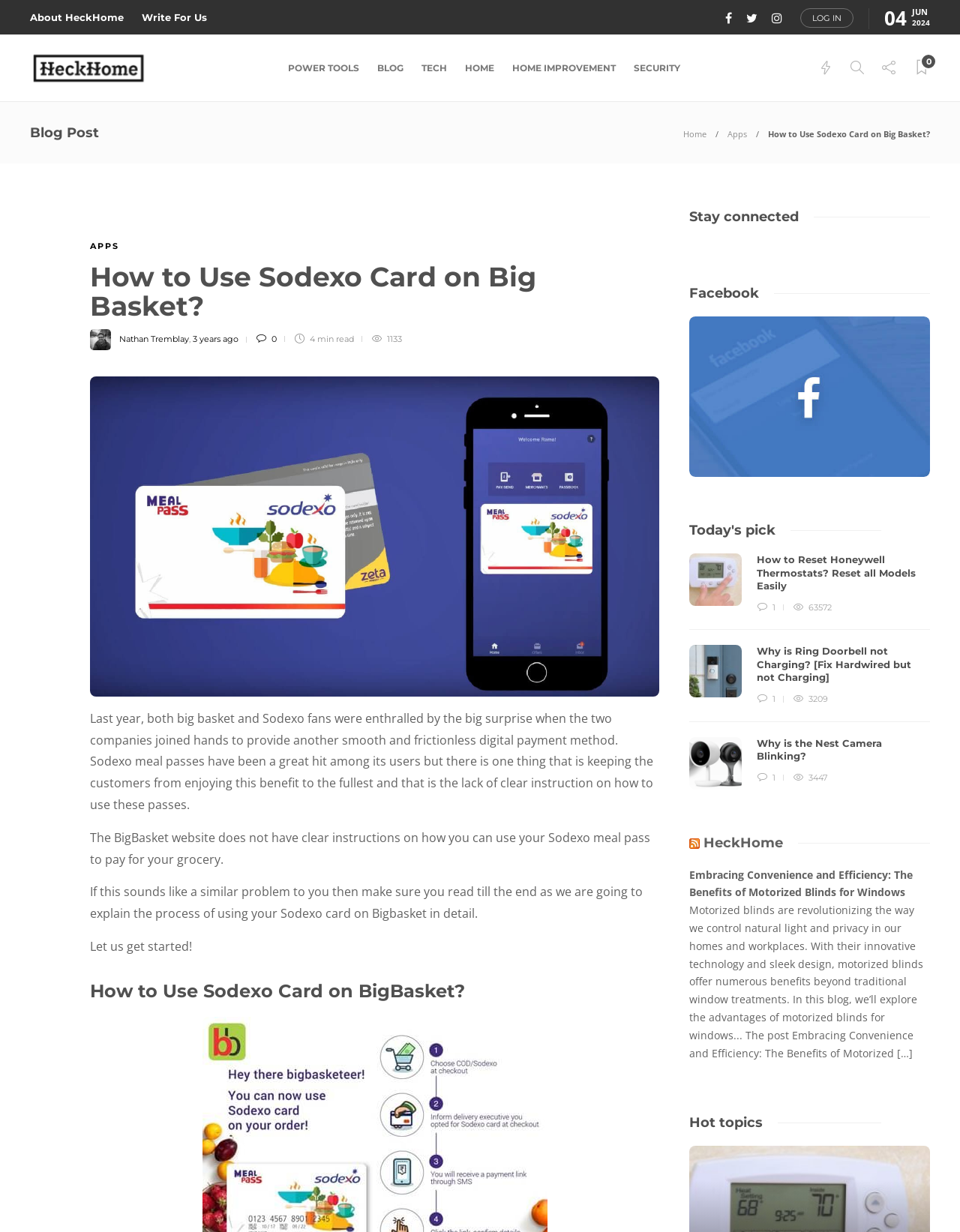Can you specify the bounding box coordinates for the region that should be clicked to fulfill this instruction: "Click on 'POWER TOOLS' link".

[0.3, 0.032, 0.375, 0.078]